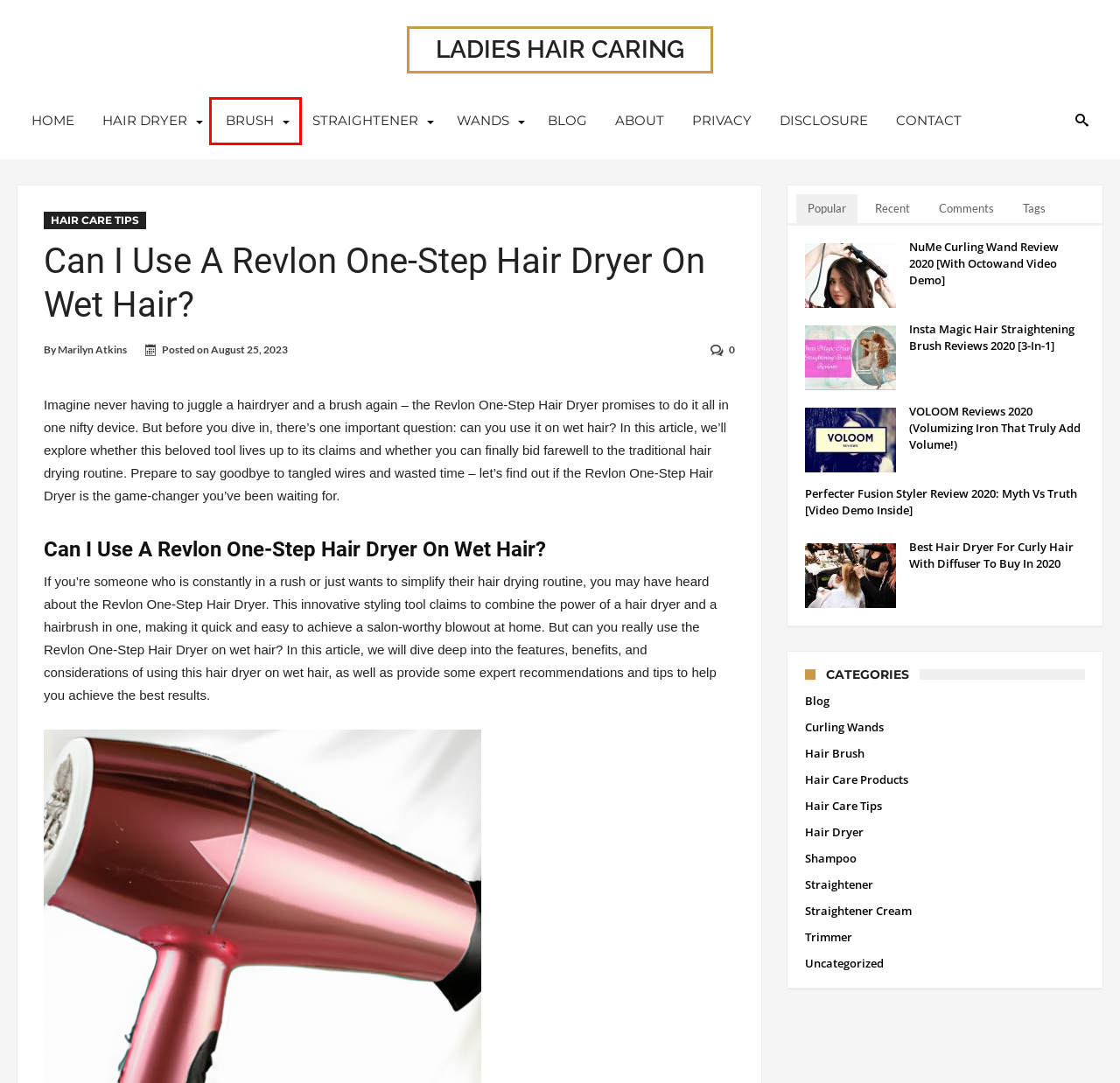Given a screenshot of a webpage with a red bounding box, please pick the webpage description that best fits the new webpage after clicking the element inside the bounding box. Here are the candidates:
A. Hair Brush Archives | Ladies Hair Caring
B. Straightener Archives | Ladies Hair Caring
C. Straightener Cream Archives | Ladies Hair Caring
D. About Us
E. NuMe Curling Wand Review 2020 [With Octowand Video Demo]
F. Insta Magic Hair Straightening Brush Reviews 2020 [3-In-1]
G. Tips Tricks & Exclusive Reviews On Hair Iron, Curling Wand, Hair Brush, and Much More!
H. Perfecter Fusion Styler Review 2020: Myth Vs Truth [Video Demo Inside]

A